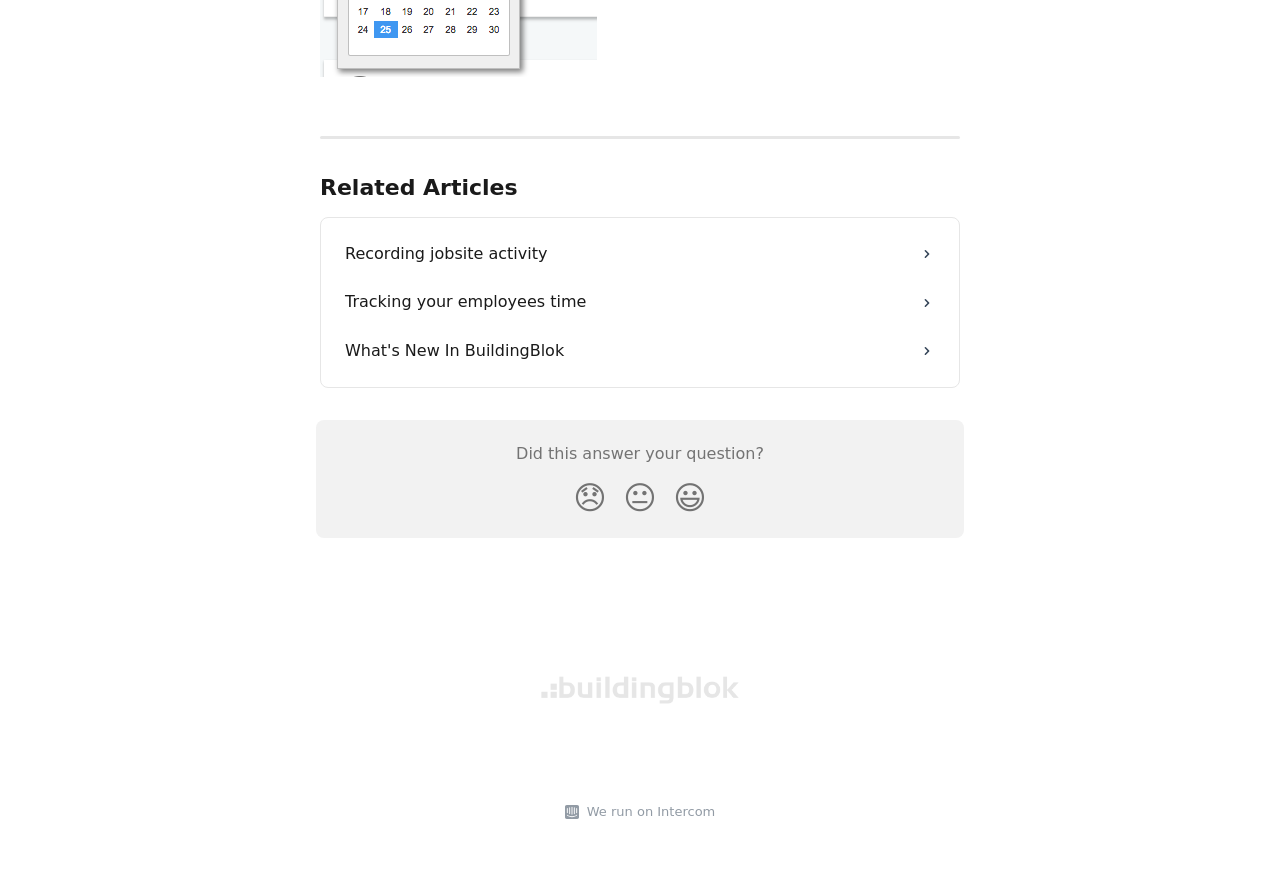Determine the bounding box coordinates of the area to click in order to meet this instruction: "Click on 'Tracking your employees time'".

[0.26, 0.32, 0.74, 0.375]